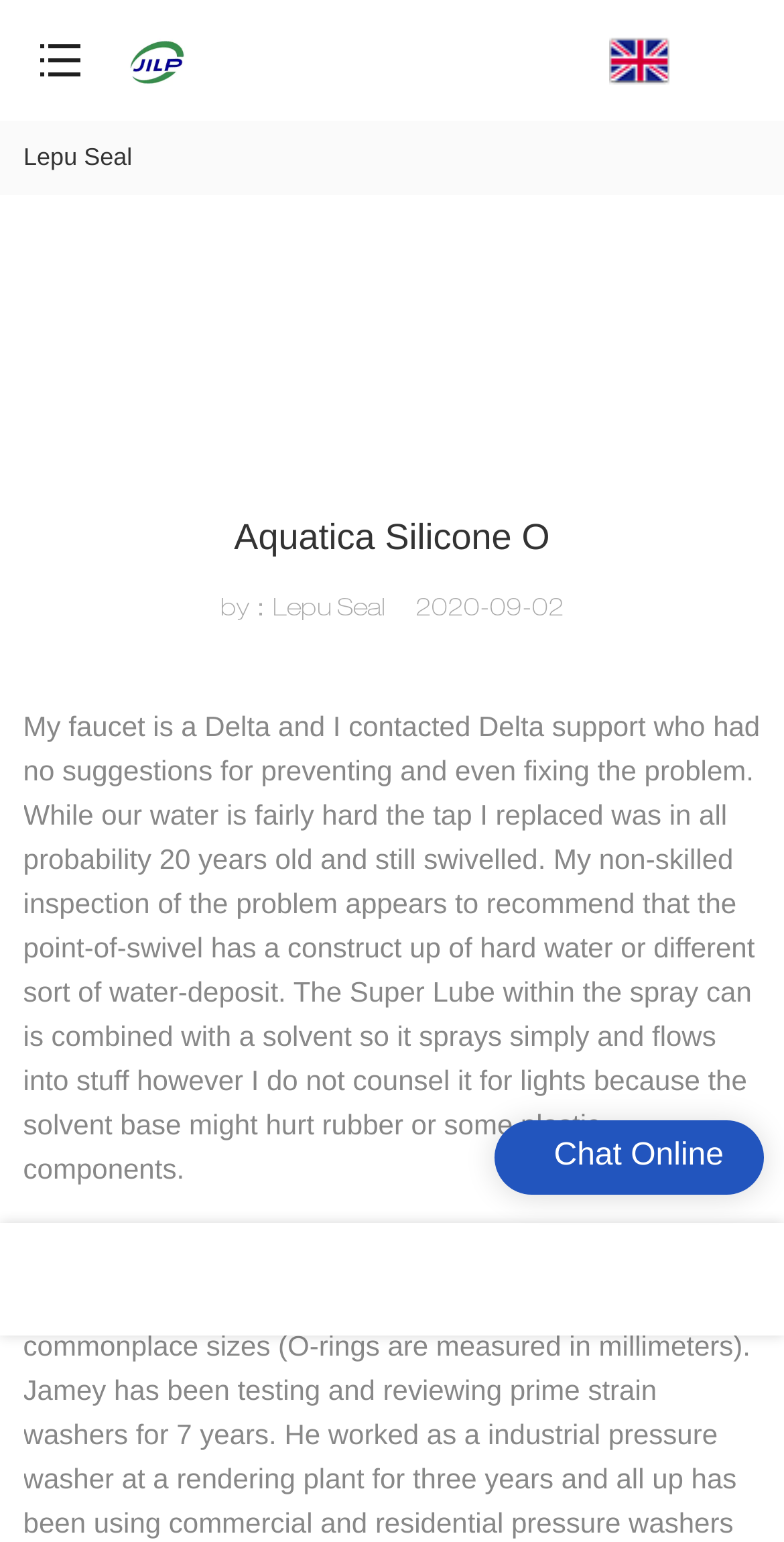Determine the bounding box coordinates for the HTML element mentioned in the following description: "Lepu Seal". The coordinates should be a list of four floats ranging from 0 to 1, represented as [left, top, right, bottom].

[0.03, 0.093, 0.169, 0.111]